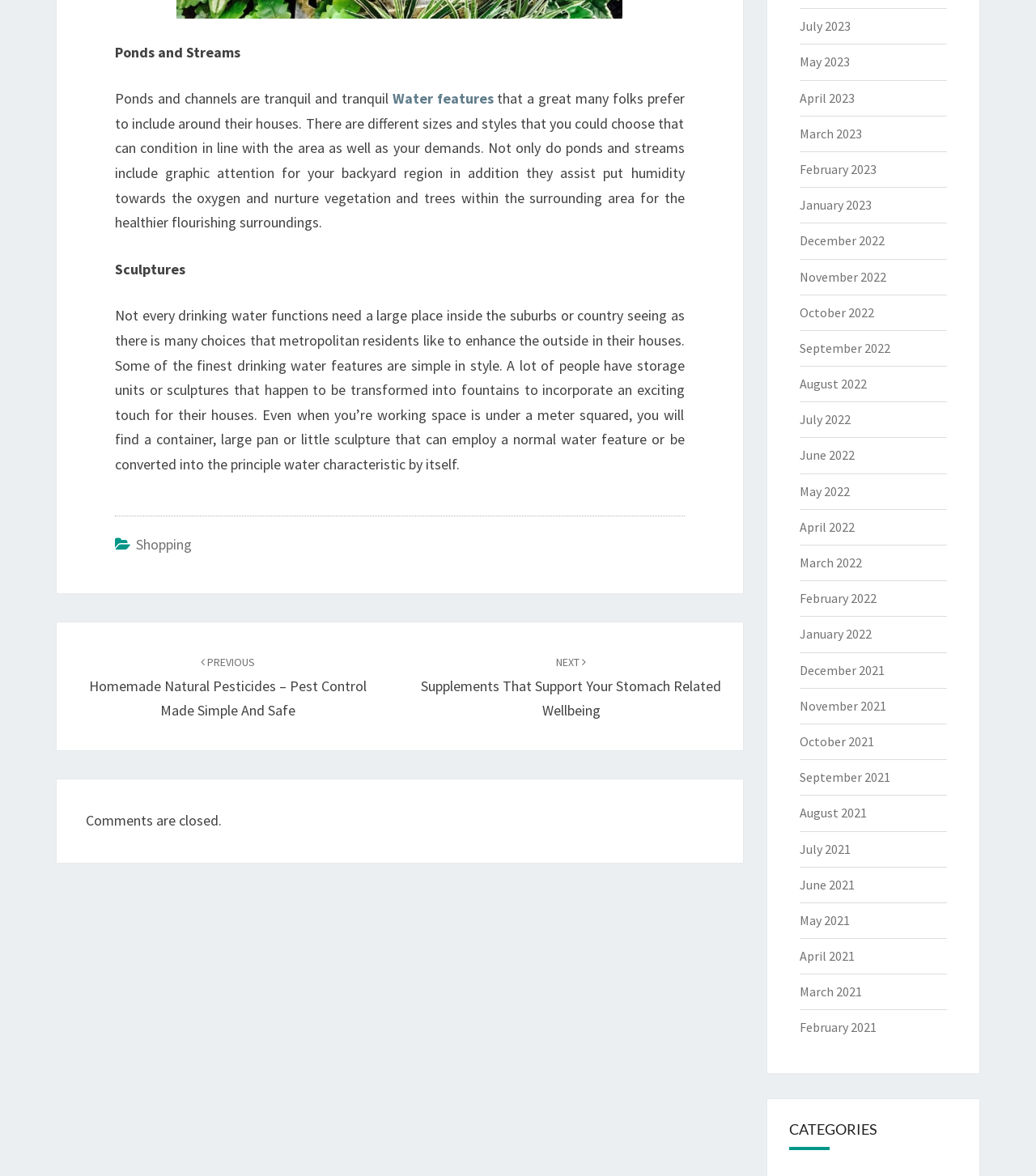Identify the bounding box coordinates of the region that needs to be clicked to carry out this instruction: "Read previous post 'Homemade Natural Pesticides – Pest Control Made Simple And Safe'". Provide these coordinates as four float numbers ranging from 0 to 1, i.e., [left, top, right, bottom].

[0.086, 0.554, 0.354, 0.612]